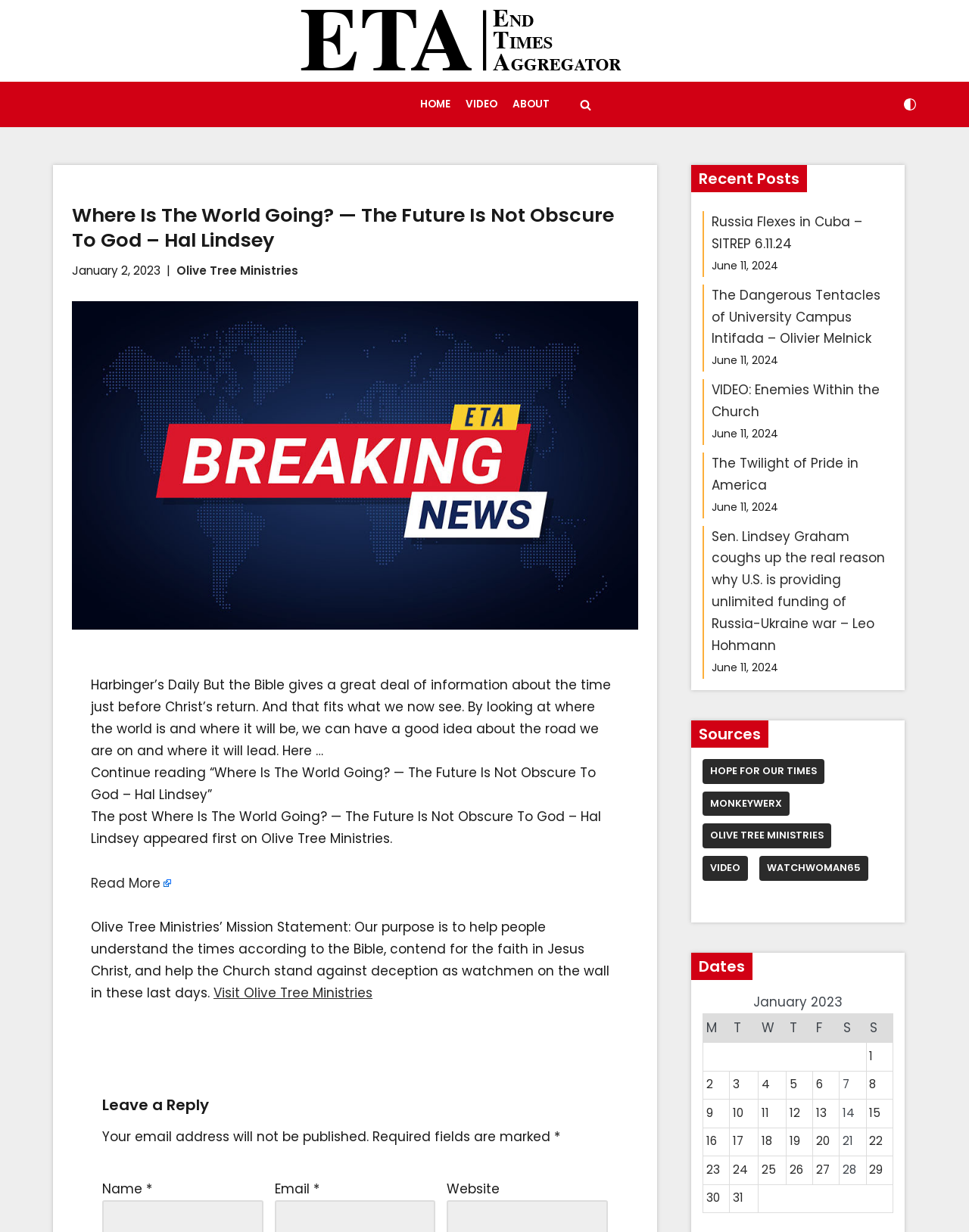Identify the bounding box coordinates of the HTML element based on this description: "Olive Tree Ministries".

[0.725, 0.668, 0.858, 0.689]